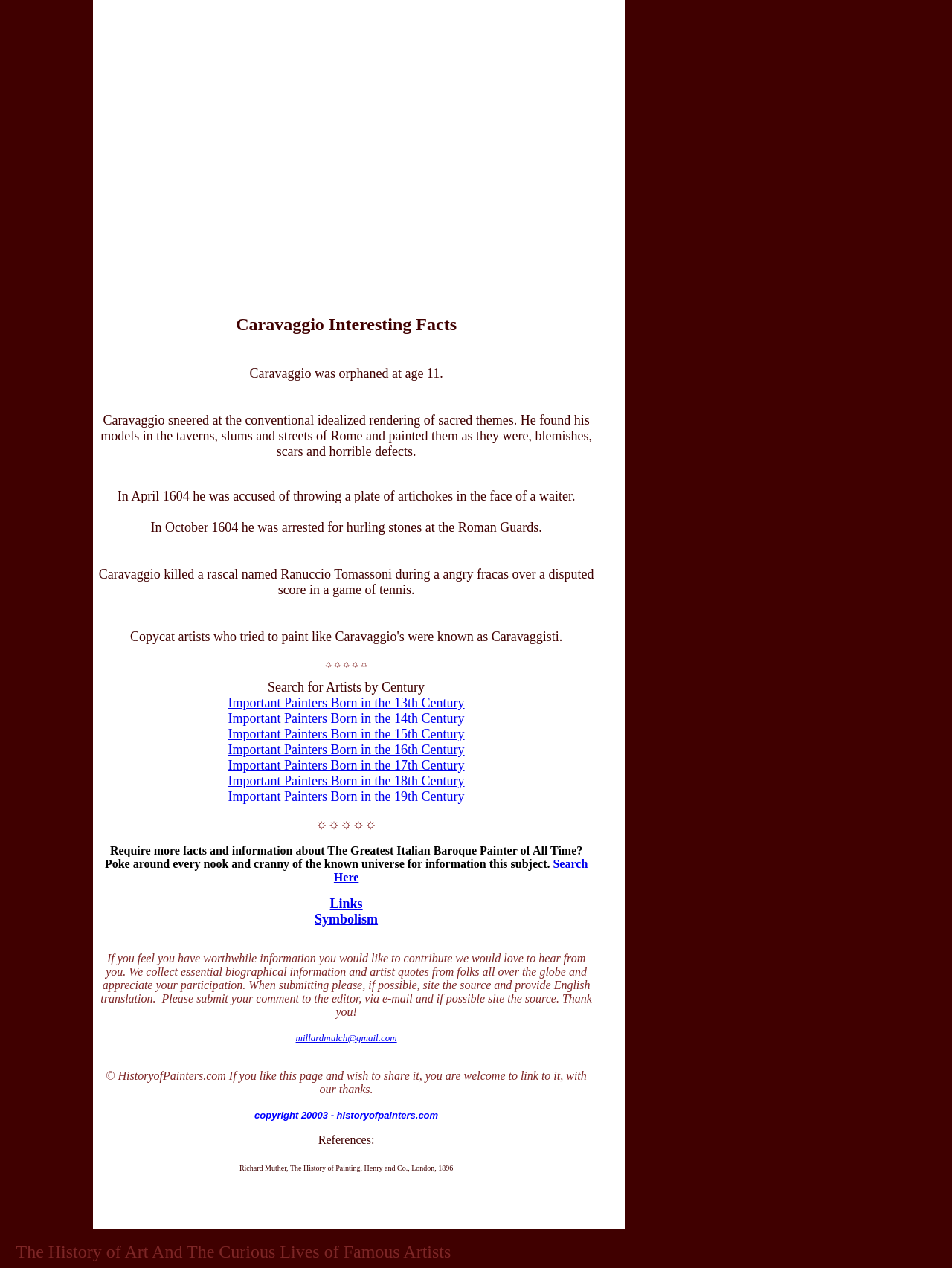Please identify the bounding box coordinates of the element that needs to be clicked to execute the following command: "Check the references". Provide the bounding box using four float numbers between 0 and 1, formatted as [left, top, right, bottom].

[0.251, 0.918, 0.476, 0.924]